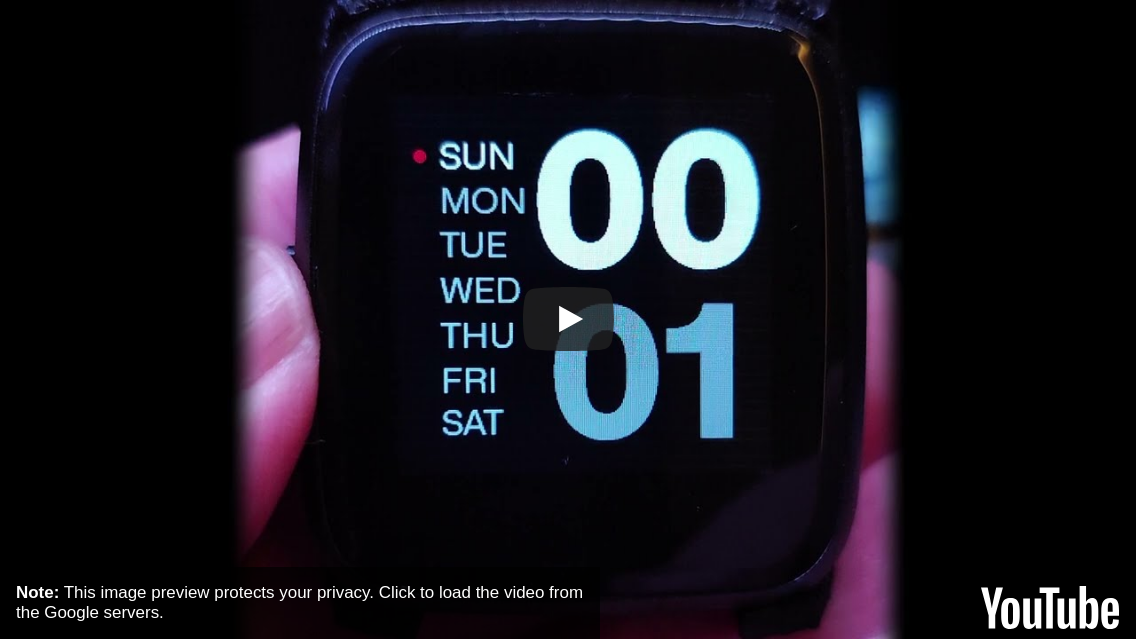Please reply to the following question using a single word or phrase: 
What is the design style of the watch interface?

Modern, minimalist